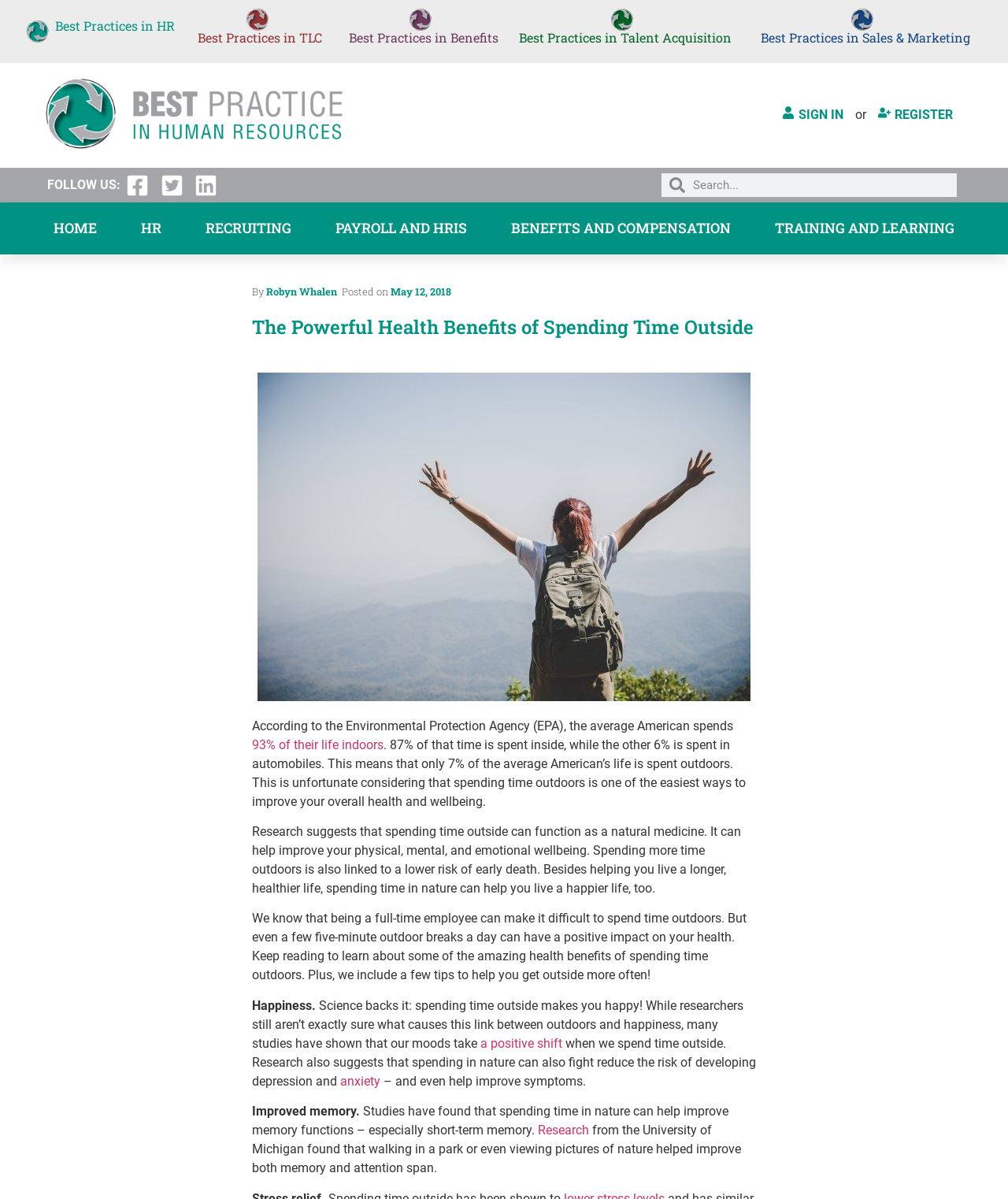Identify the bounding box coordinates of the clickable section necessary to follow the following instruction: "Sign in". The coordinates should be presented as four float numbers from 0 to 1, i.e., [left, top, right, bottom].

[0.768, 0.081, 0.845, 0.11]